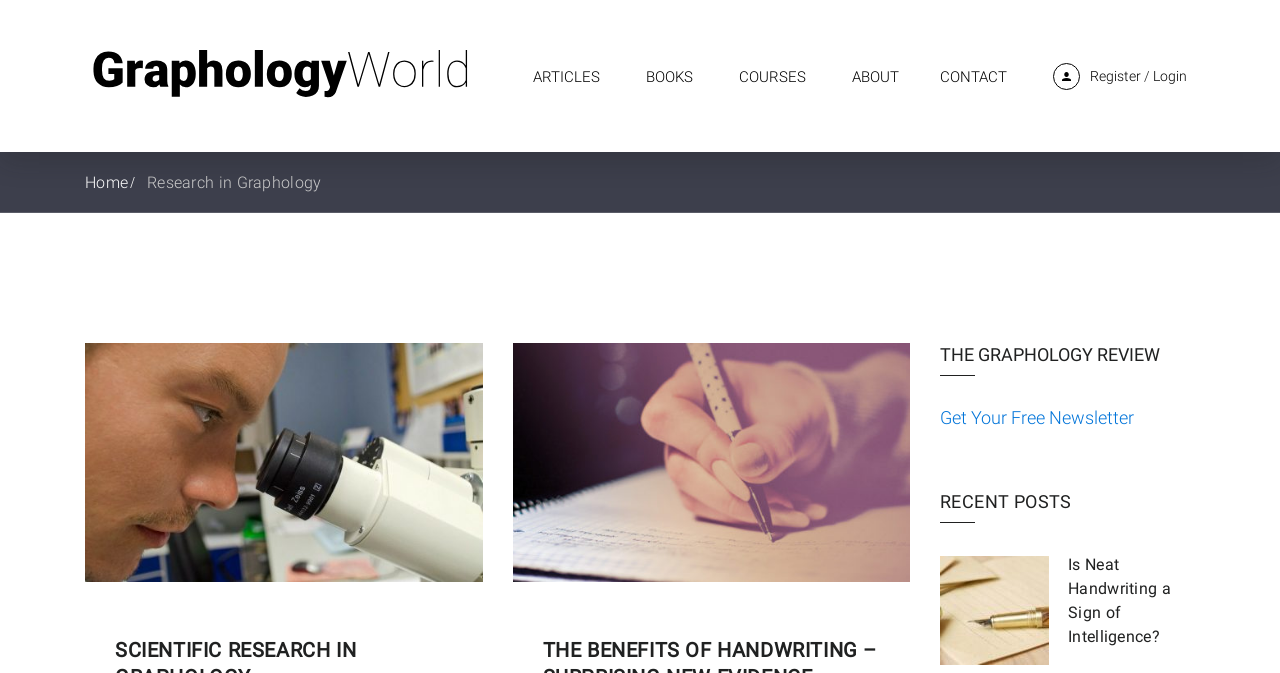Identify the bounding box coordinates of the element to click to follow this instruction: 'read articles about graphology'. Ensure the coordinates are four float values between 0 and 1, provided as [left, top, right, bottom].

[0.416, 0.062, 0.487, 0.166]